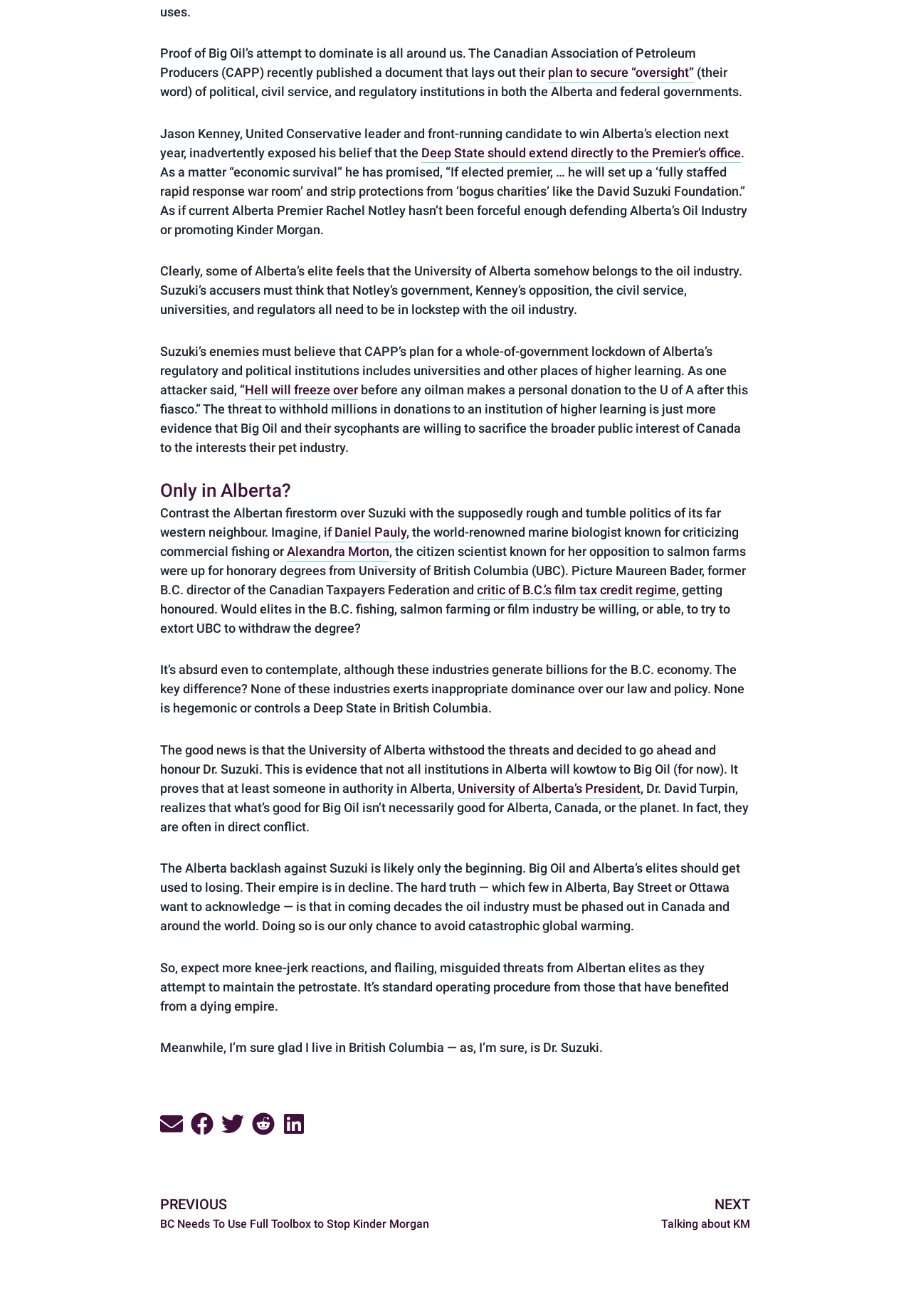Find the bounding box coordinates of the clickable area required to complete the following action: "Click the 'Hell will freeze over' link".

[0.269, 0.29, 0.393, 0.304]